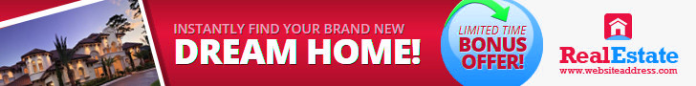What is being showcased in the image?
Refer to the image and respond with a one-word or short-phrase answer.

A beautiful house exterior